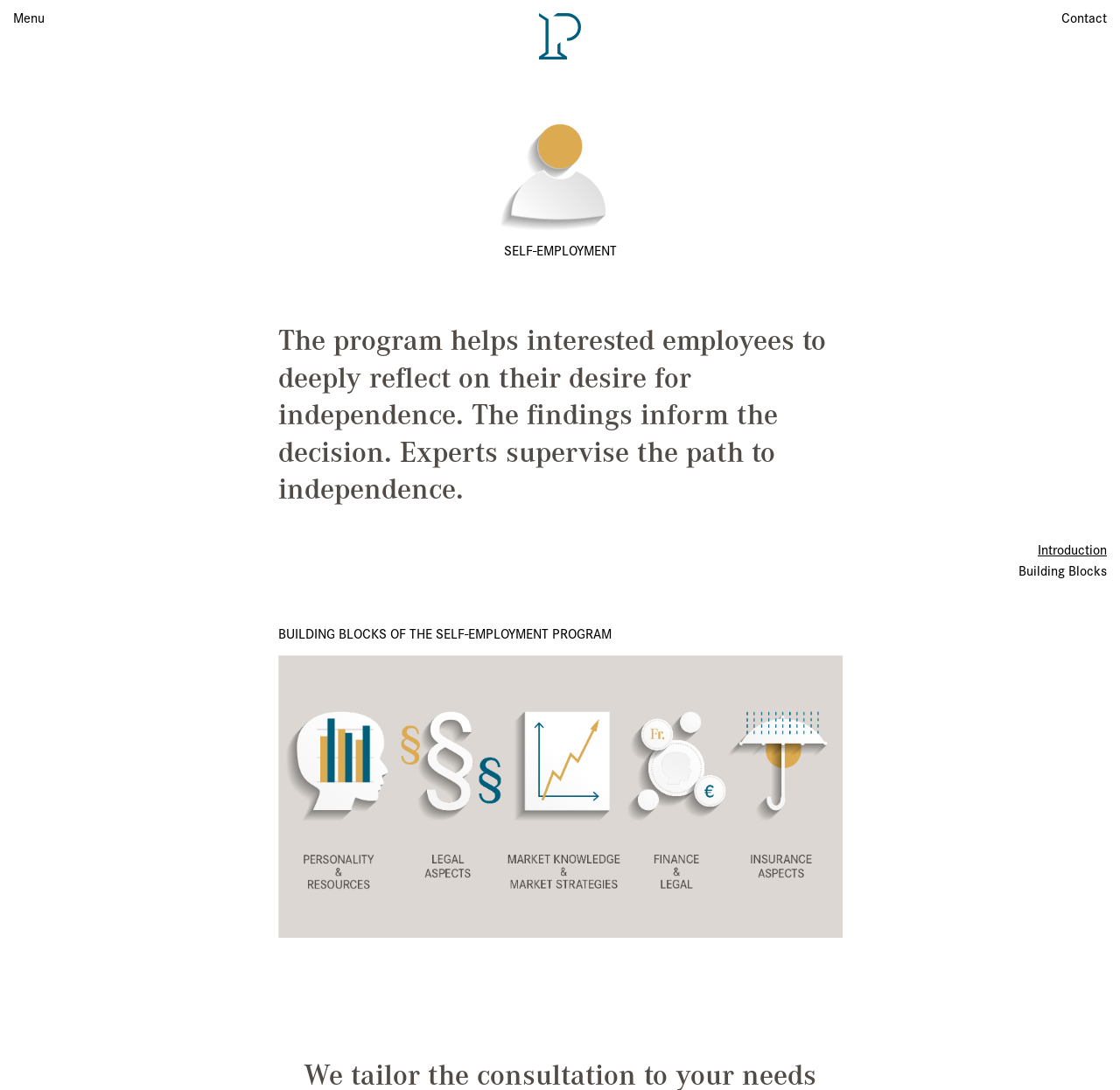Determine the bounding box coordinates in the format (top-left x, top-left y, bottom-right x, bottom-right y). Ensure all values are floating point numbers between 0 and 1. Identify the bounding box of the UI element described by: Building Blocks

[0.909, 0.514, 0.988, 0.532]